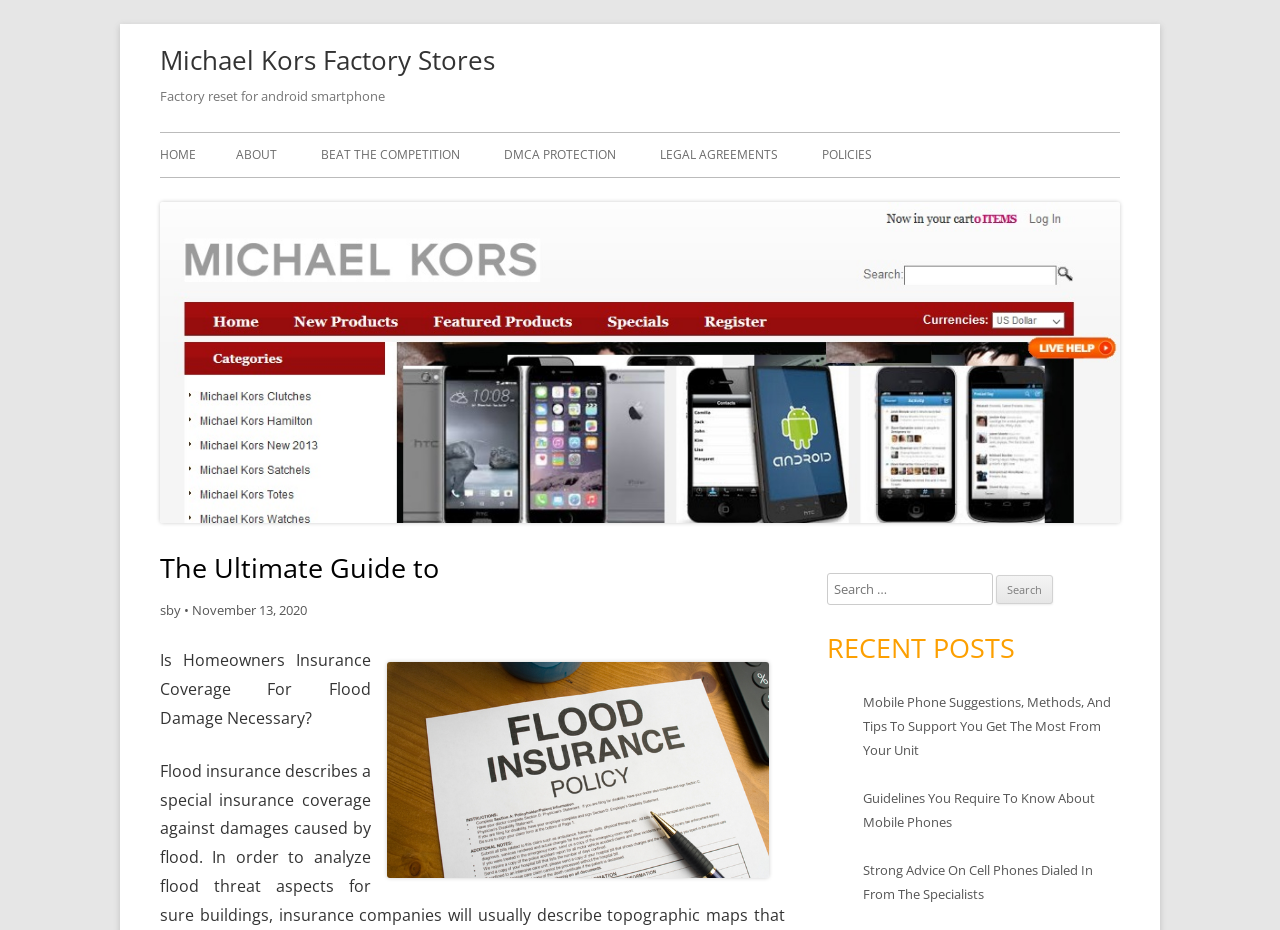Using the provided description: "parent_node: Search for: value="Search"", find the bounding box coordinates of the corresponding UI element. The output should be four float numbers between 0 and 1, in the format [left, top, right, bottom].

[0.778, 0.618, 0.823, 0.65]